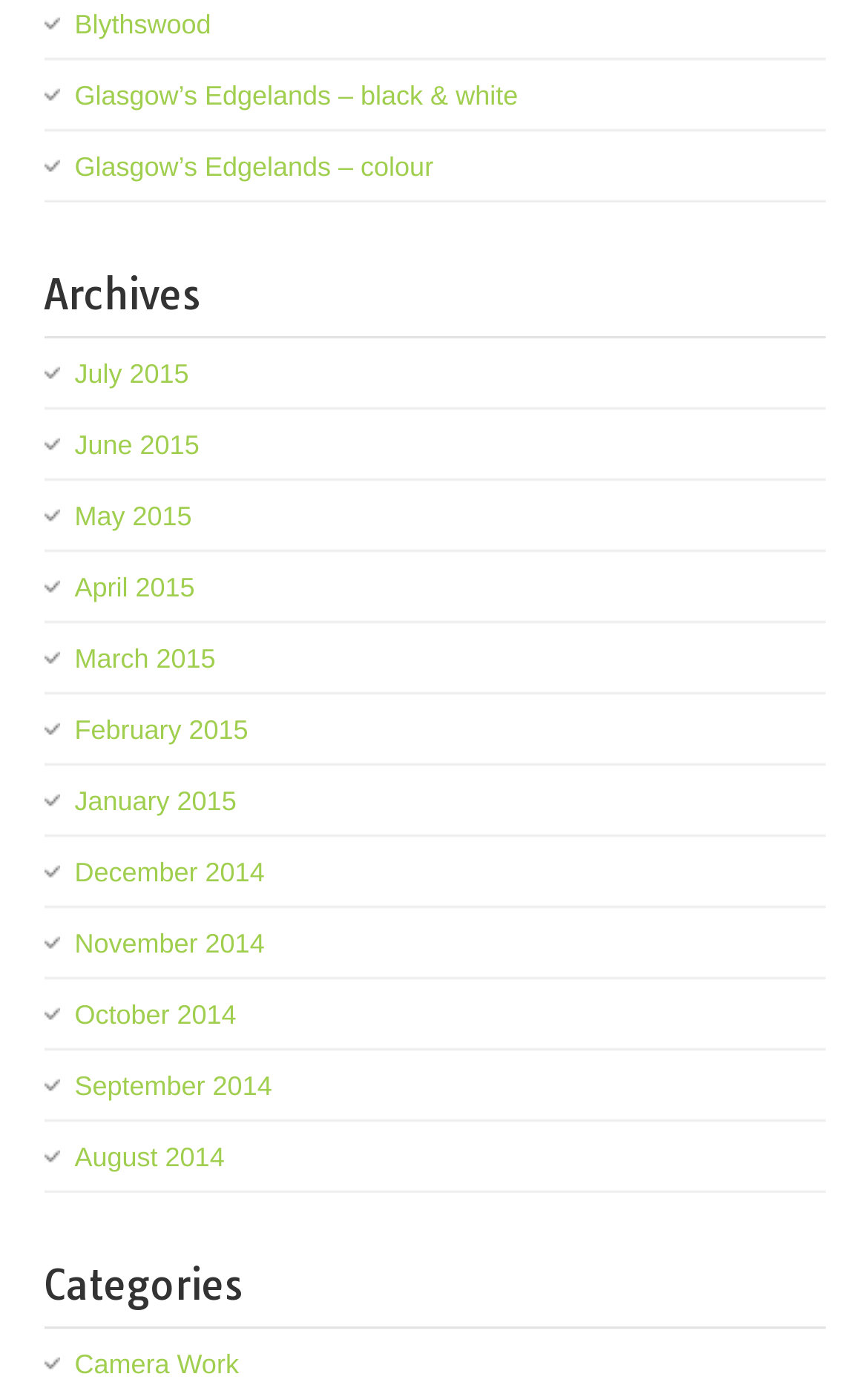Predict the bounding box for the UI component with the following description: "expense of homeownership.".

None